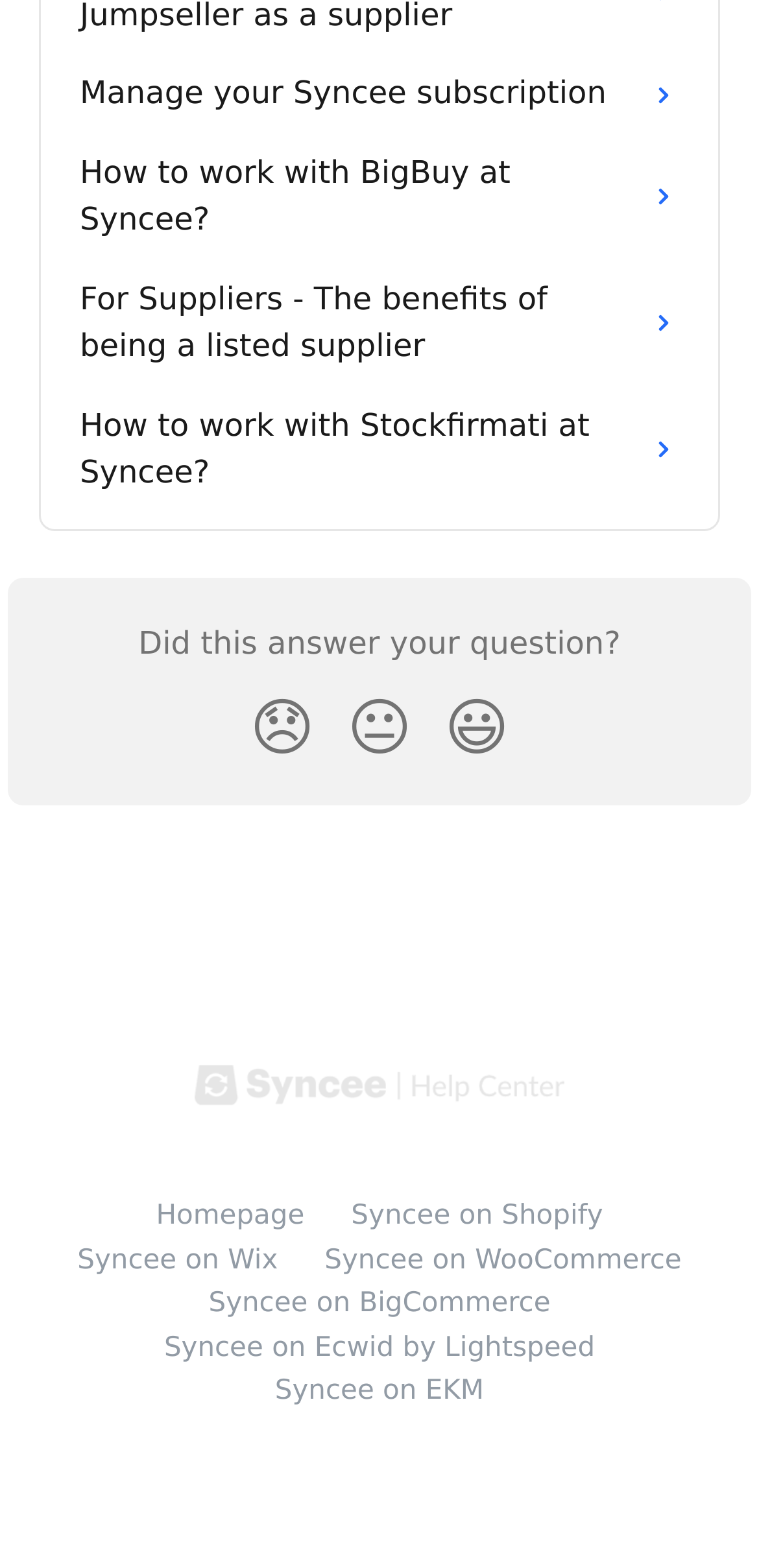Indicate the bounding box coordinates of the element that needs to be clicked to satisfy the following instruction: "Click on 'How to work with BigBuy at Syncee?'". The coordinates should be four float numbers between 0 and 1, i.e., [left, top, right, bottom].

[0.074, 0.086, 0.926, 0.166]